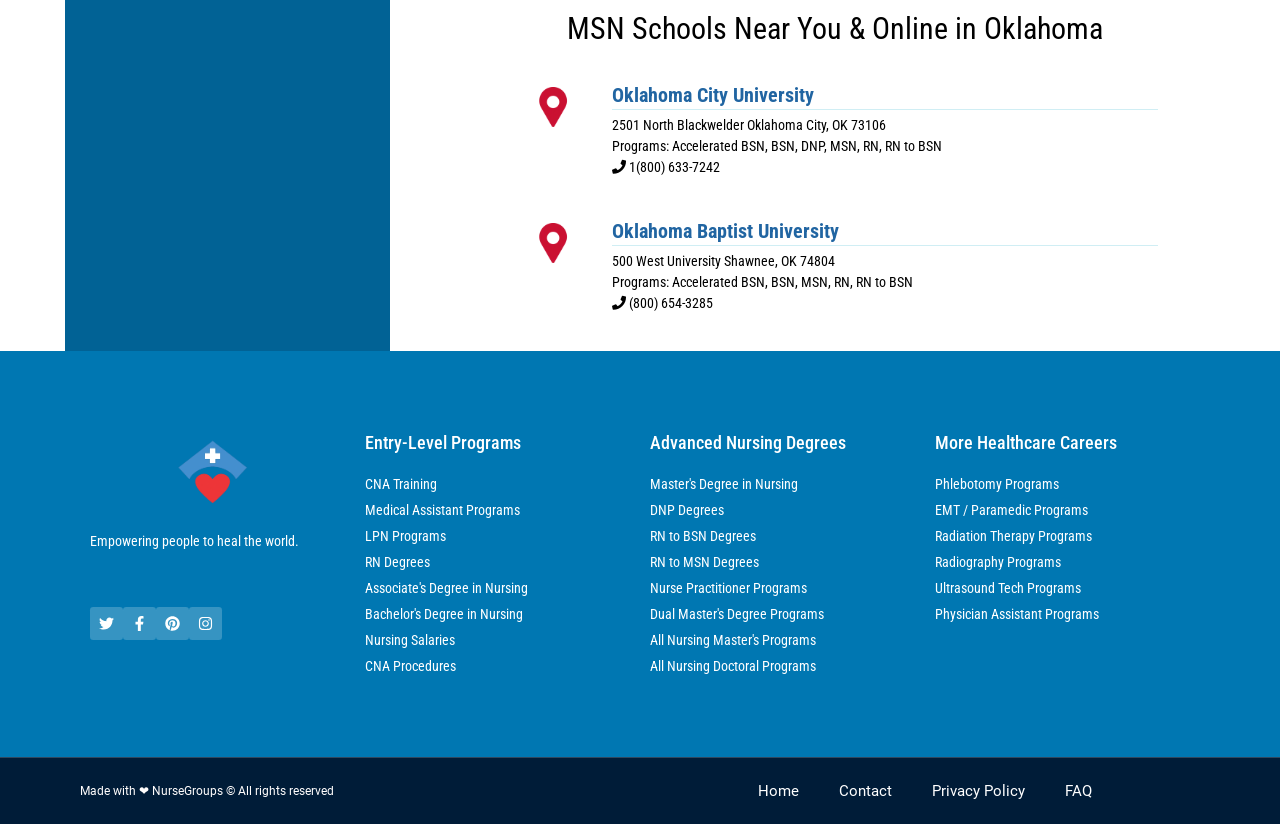What is the name of the organization that created the webpage?
Based on the screenshot, provide a one-word or short-phrase response.

NurseGroups